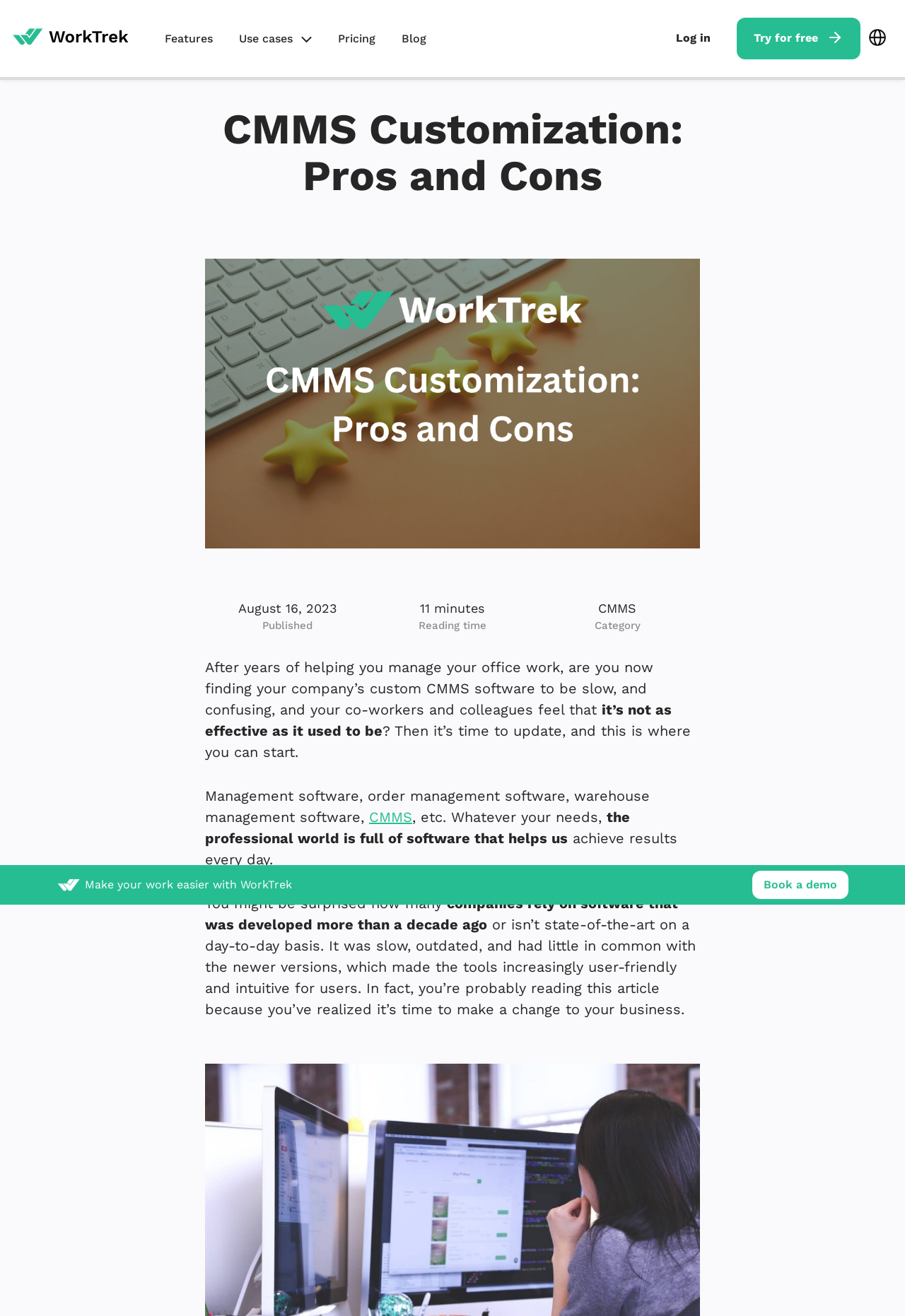Identify the bounding box coordinates of the area you need to click to perform the following instruction: "Call the phone number for free help".

None